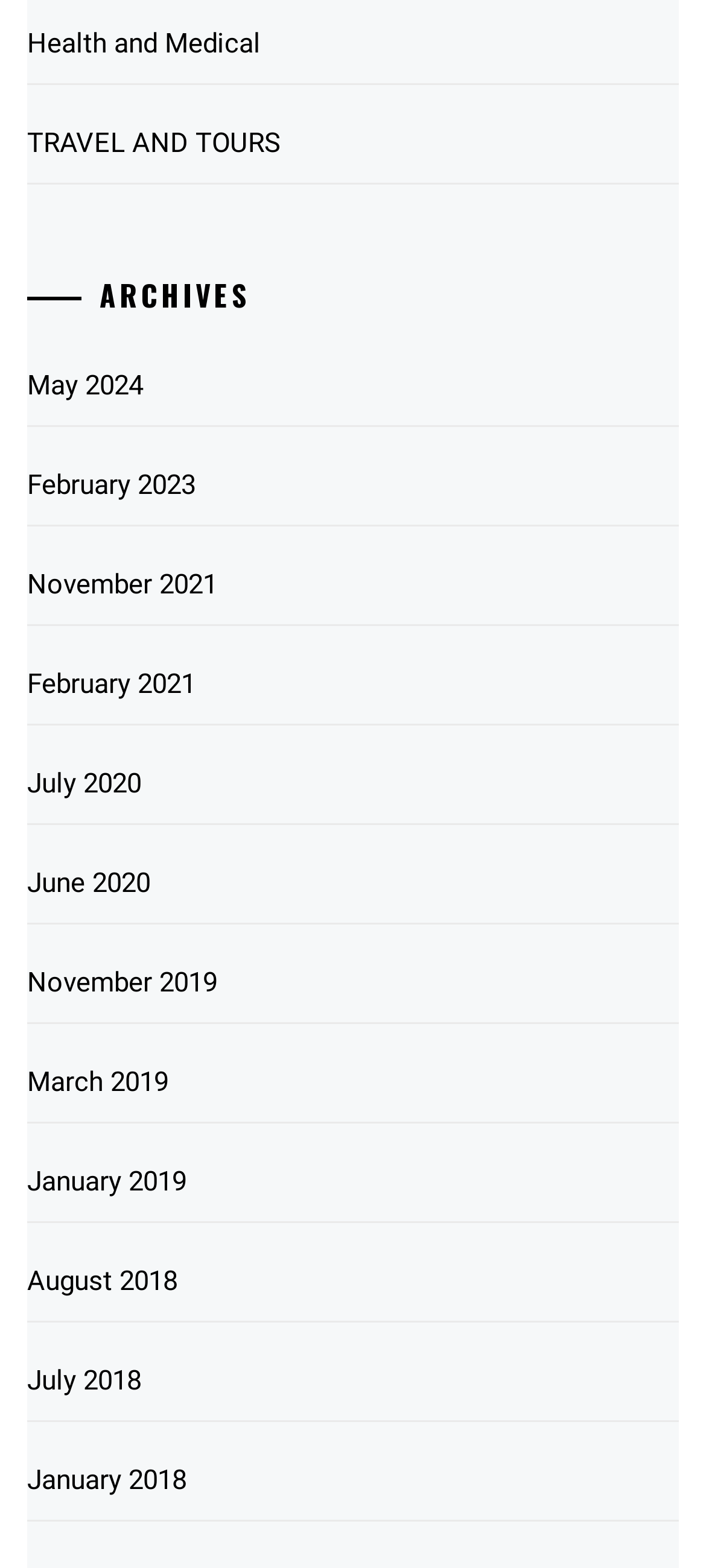Answer the question below using just one word or a short phrase: 
Is there a travel-related category?

Yes